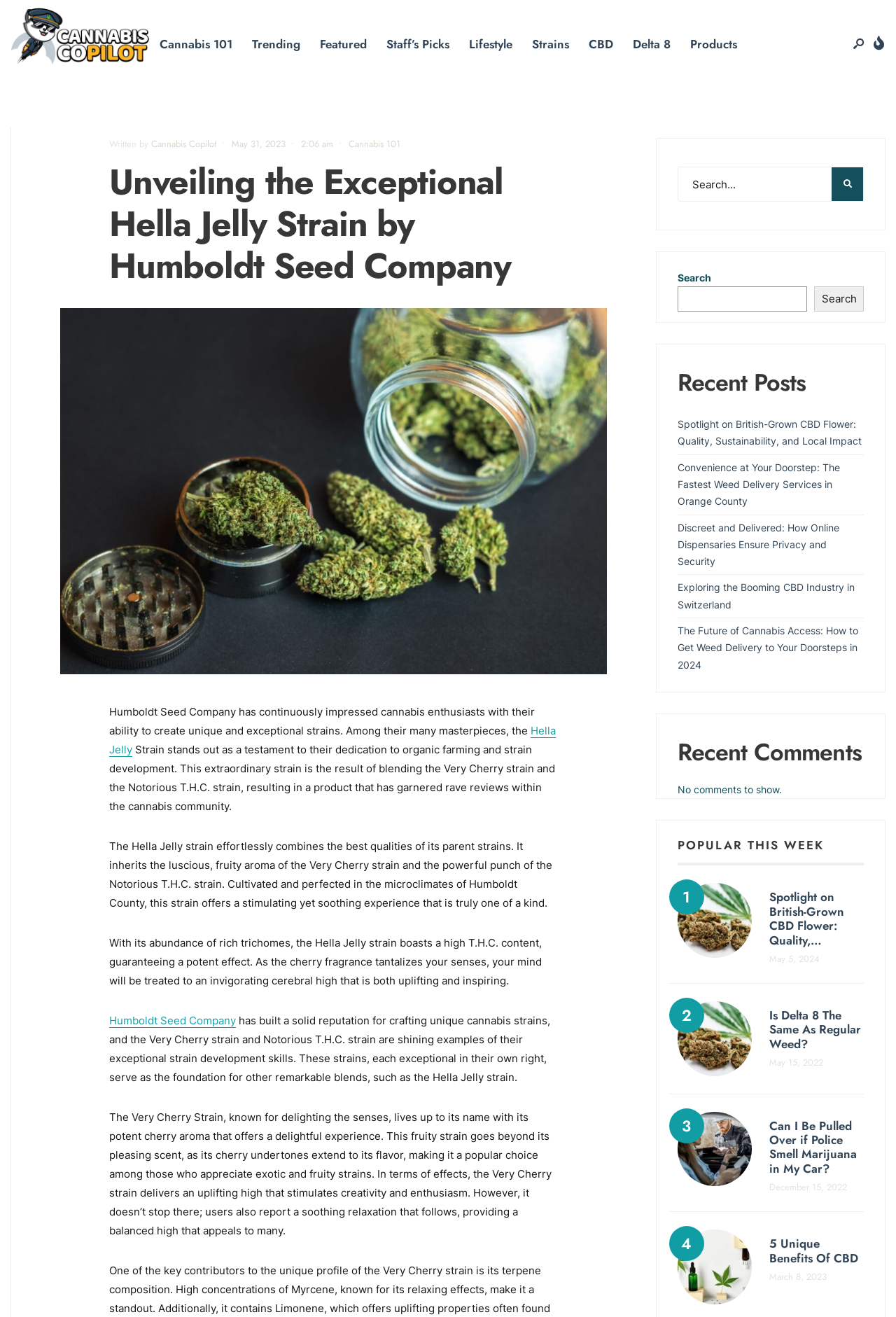Please identify the bounding box coordinates of the clickable region that I should interact with to perform the following instruction: "Search for something". The coordinates should be expressed as four float numbers between 0 and 1, i.e., [left, top, right, bottom].

[0.756, 0.127, 0.964, 0.153]